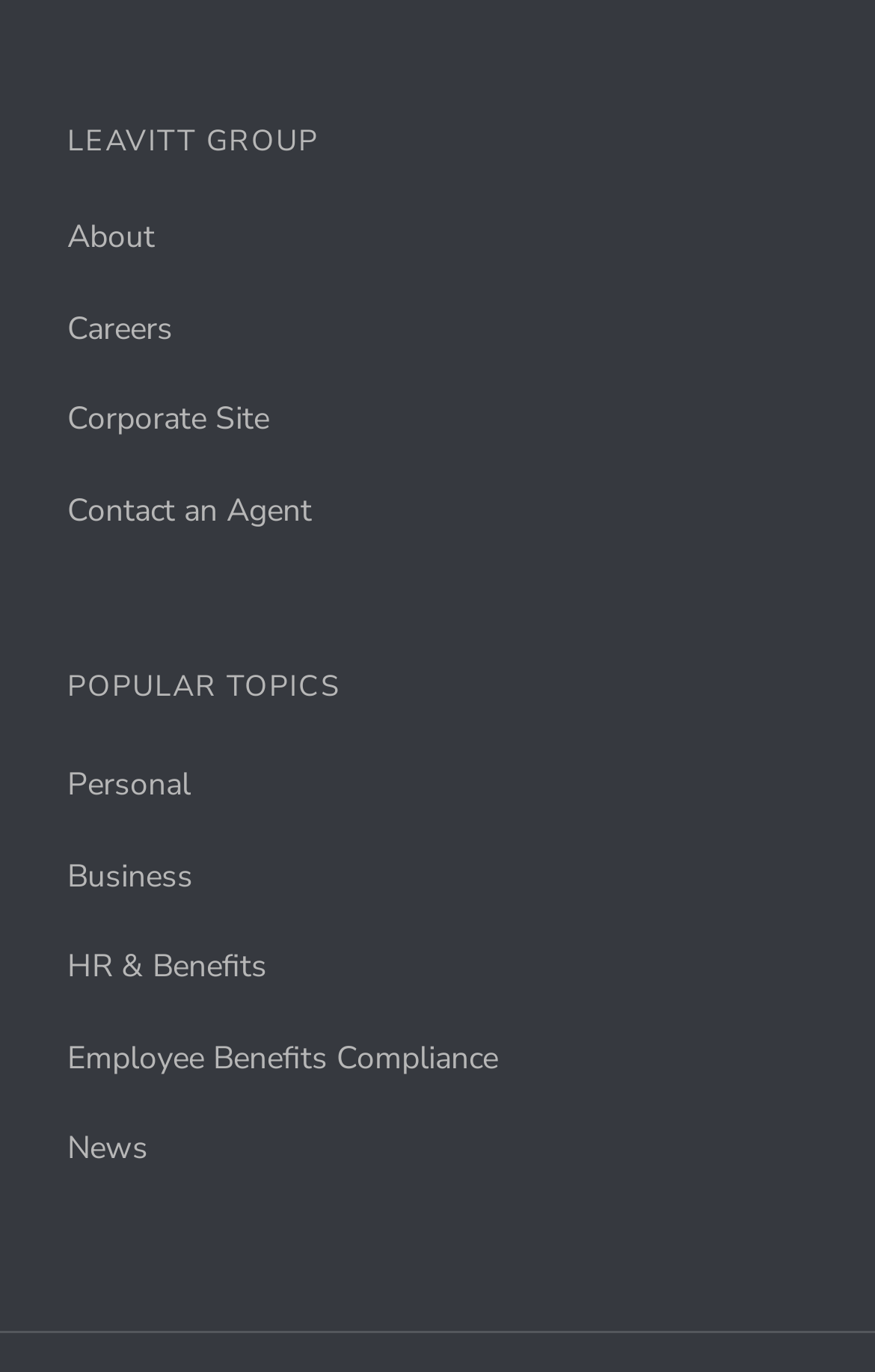Provide a thorough and detailed response to the question by examining the image: 
What is the last link in the popular topics section?

After the 'POPULAR TOPICS' heading, I found a list of links. The last link is 'News', which is located at the bottom of the list.